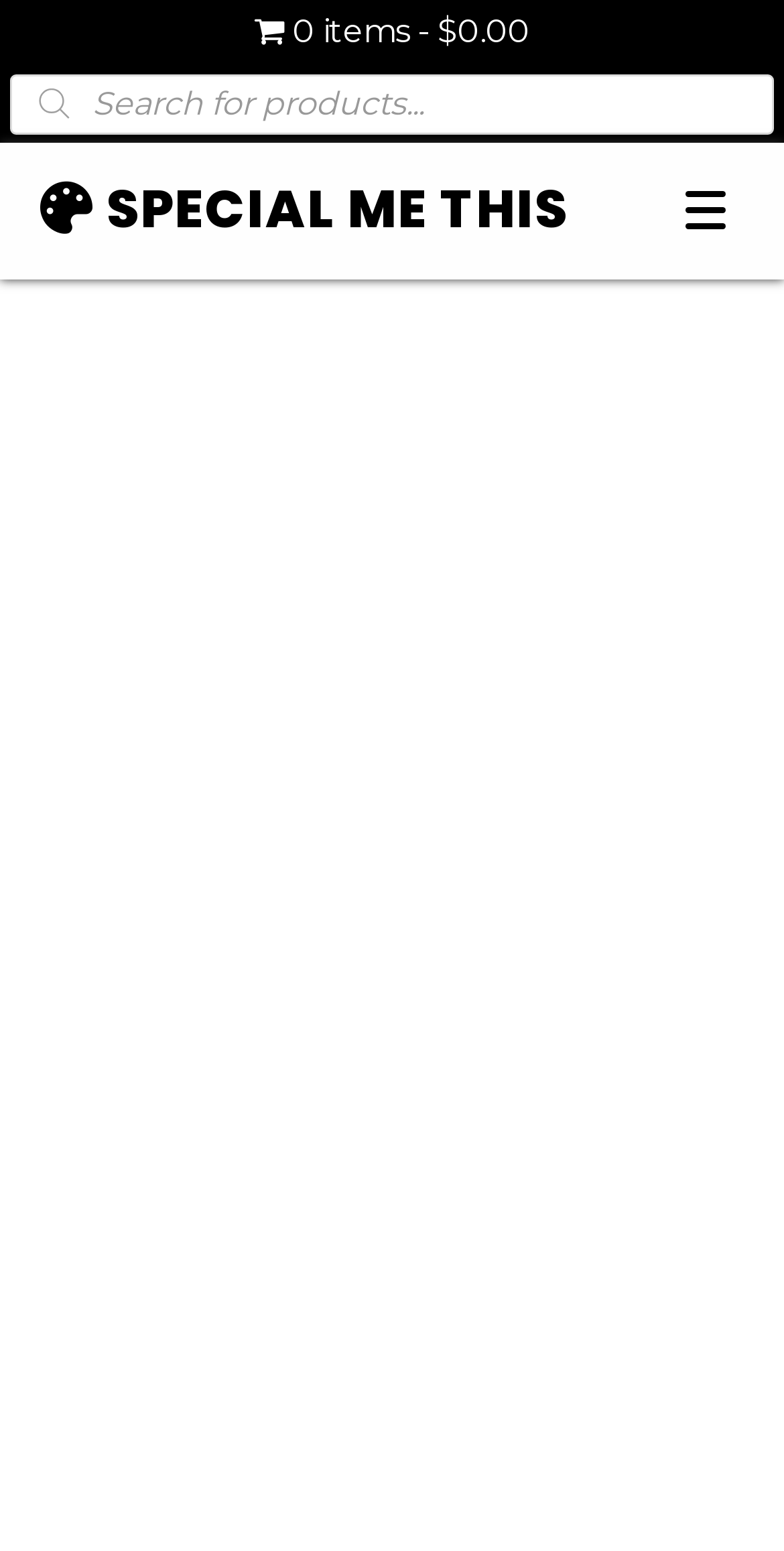Determine the bounding box coordinates for the UI element with the following description: "Original Paintings". The coordinates should be four float numbers between 0 and 1, represented as [left, top, right, bottom].

[0.2, 0.197, 0.513, 0.217]